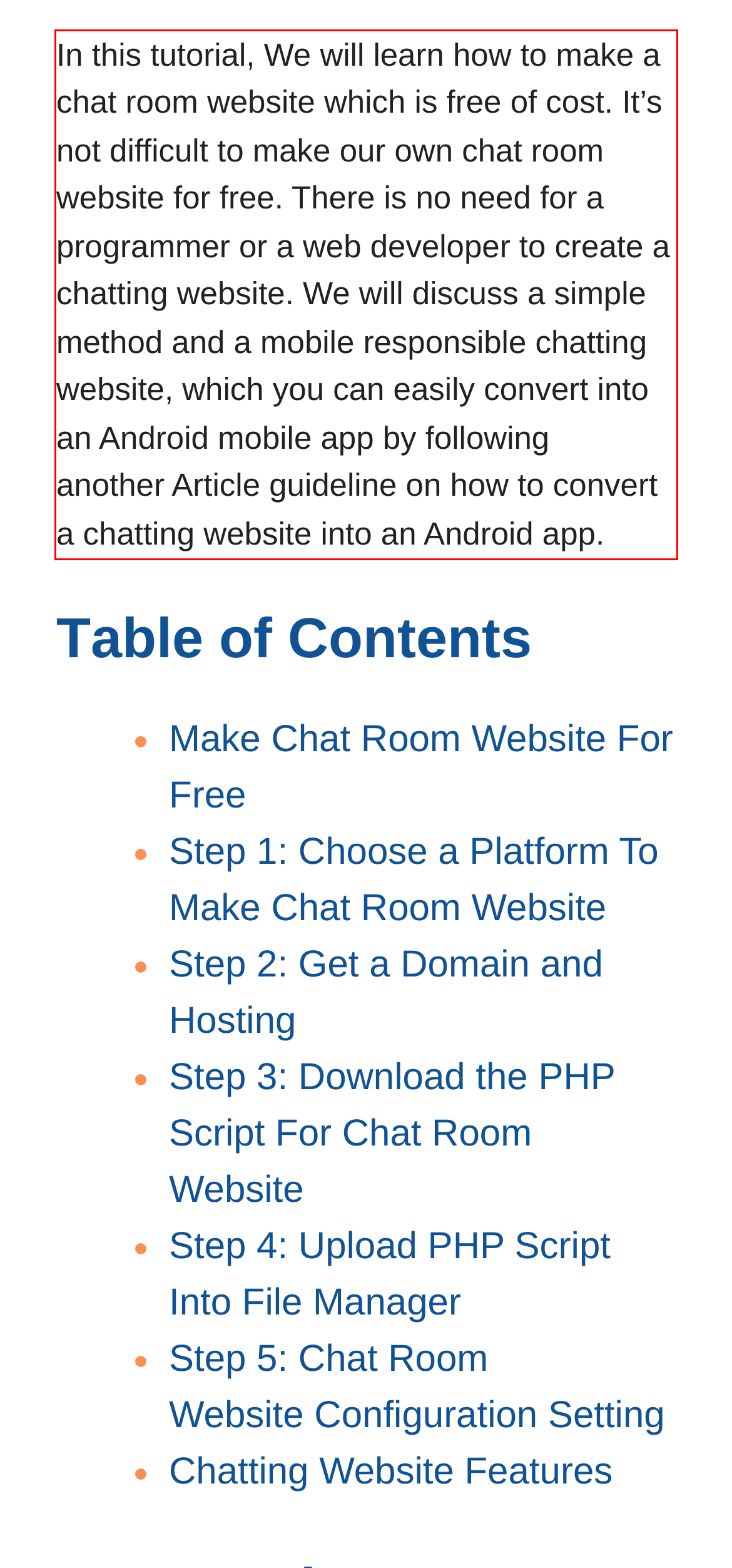Please analyze the screenshot of a webpage and extract the text content within the red bounding box using OCR.

In this tutorial, We will learn how to make a chat room website which is free of cost. It’s not difficult to make our own chat room website for free. There is no need for a programmer or a web developer to create a chatting website. We will discuss a simple method and a mobile responsible chatting website, which you can easily convert into an Android mobile app by following another Article guideline on how to convert a chatting website into an Android app.